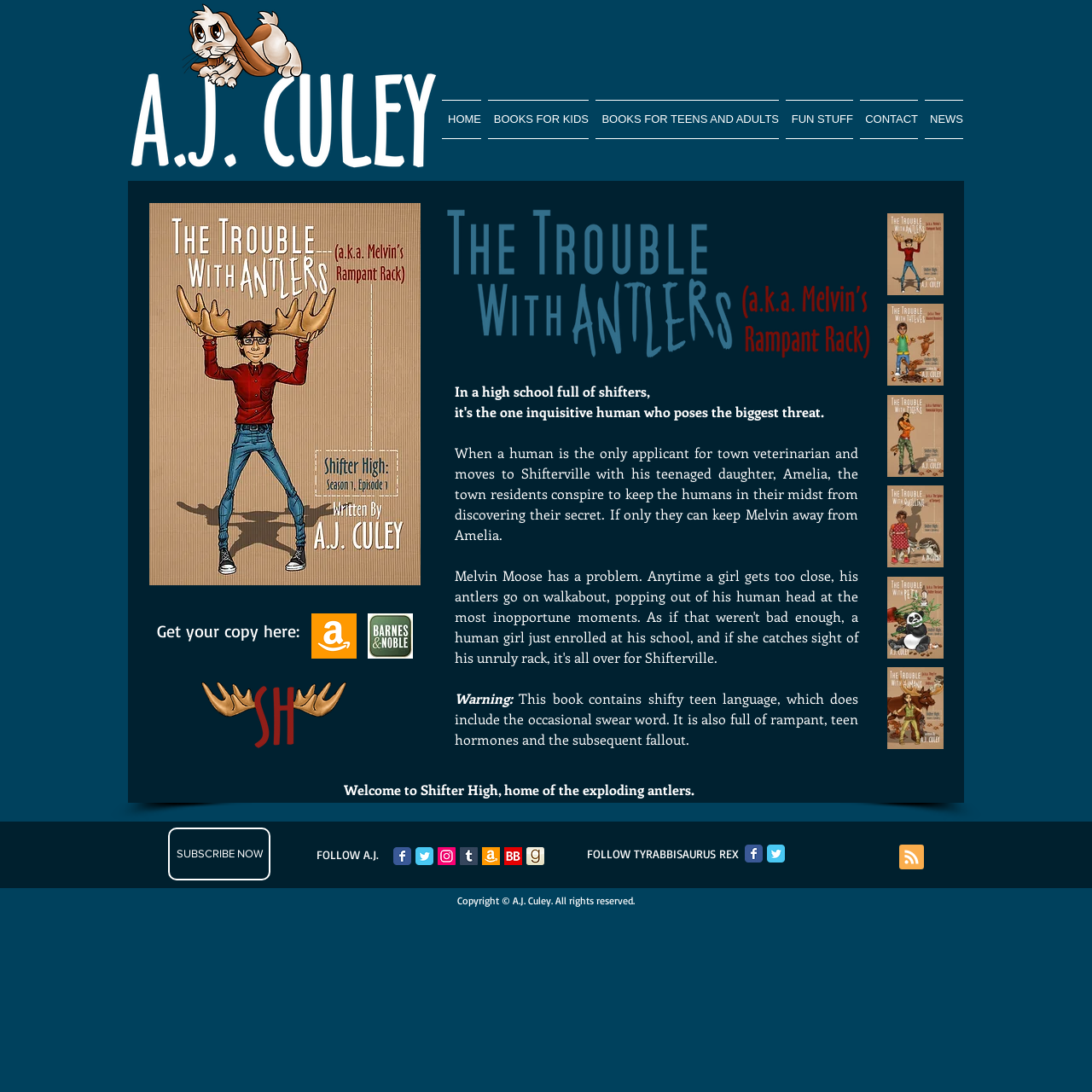Illustrate the webpage with a detailed description.

This webpage is about A.J. Culey, an author, and their book "TwA" (The Trouble With Antlers). At the top, there are two images: A.J. White's portrait and the T-Rab Color logo. Below these images, there is a navigation menu with links to HOME, BOOKS FOR KIDS, BOOKS FOR TEENS AND ADULTS, FUN STUFF, CONTACT, and NEWS.

The main content area is divided into two sections. On the left, there is a large image of the book cover, "TheTroubleWithAntlers_MEDIUM.JPG", with a heading "Get your copy here:" above it. Below the image, there are links to purchase the book from various online retailers, including Amazon, Barnes & Noble, and ShifterHigh.

On the right side of the main content area, there is a brief summary of the book, which is about a human veterinarian and his teenage daughter moving to a town of shifters. The summary is followed by a warning about the book's content, including occasional swear words and teen hormones.

Below the book summary, there are several links to unknown destinations, possibly related to the book or the author. Further down, there is a heading "Welcome to Shifter High, home of the exploding antlers."

At the bottom of the page, there is a section with links to subscribe to a newsletter and follow A.J. Culey on social media platforms, including Facebook, Twitter, Instagram, Tumblr, Amazon, BookBub, and Goodreads. There is also a section with links to follow Tyrabbisaurus Rex on social media. The page ends with a copyright notice.